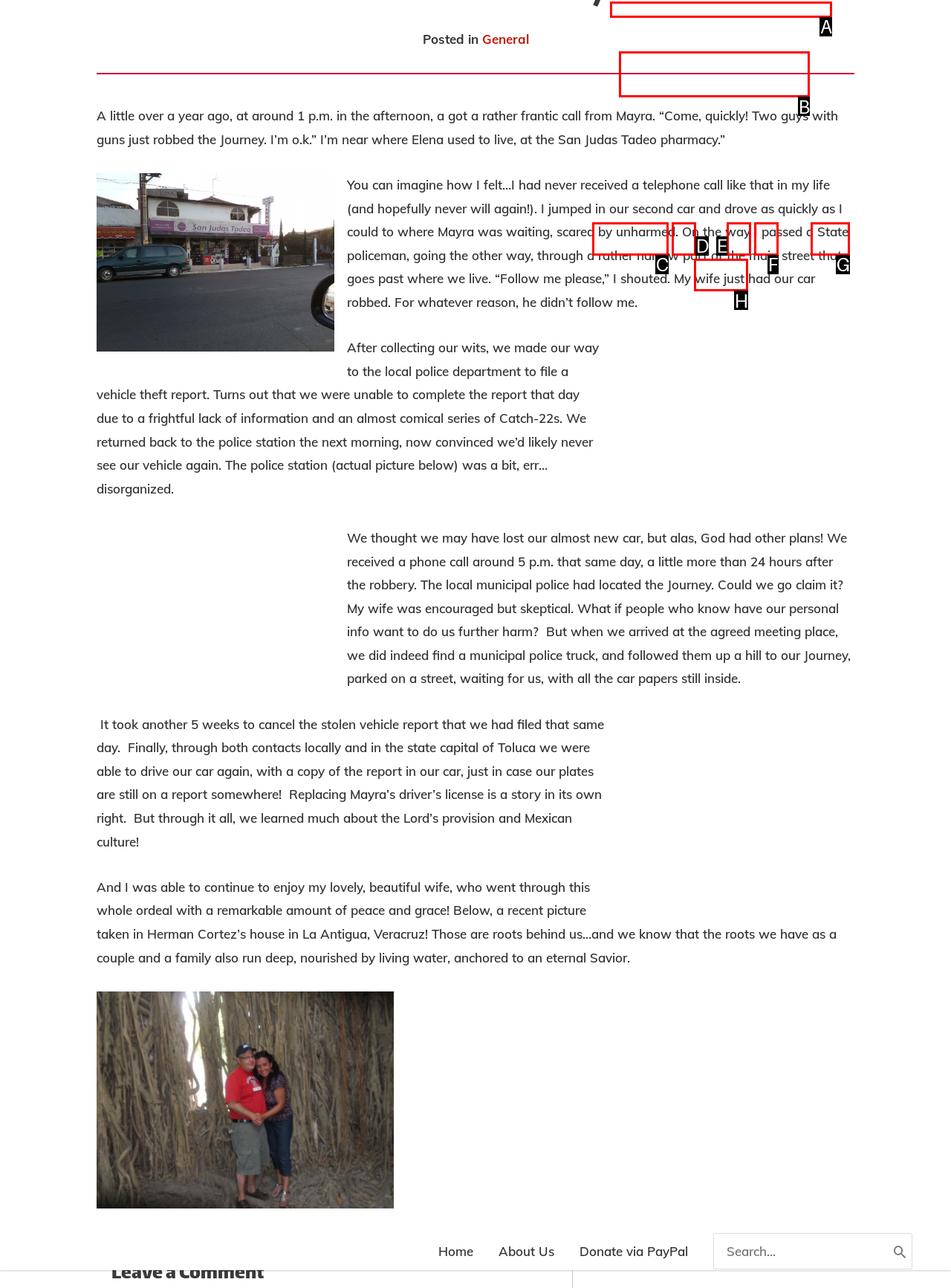Determine which HTML element best fits the description: Remember the Pokémon Go Craze?
Answer directly with the letter of the matching option from the available choices.

B